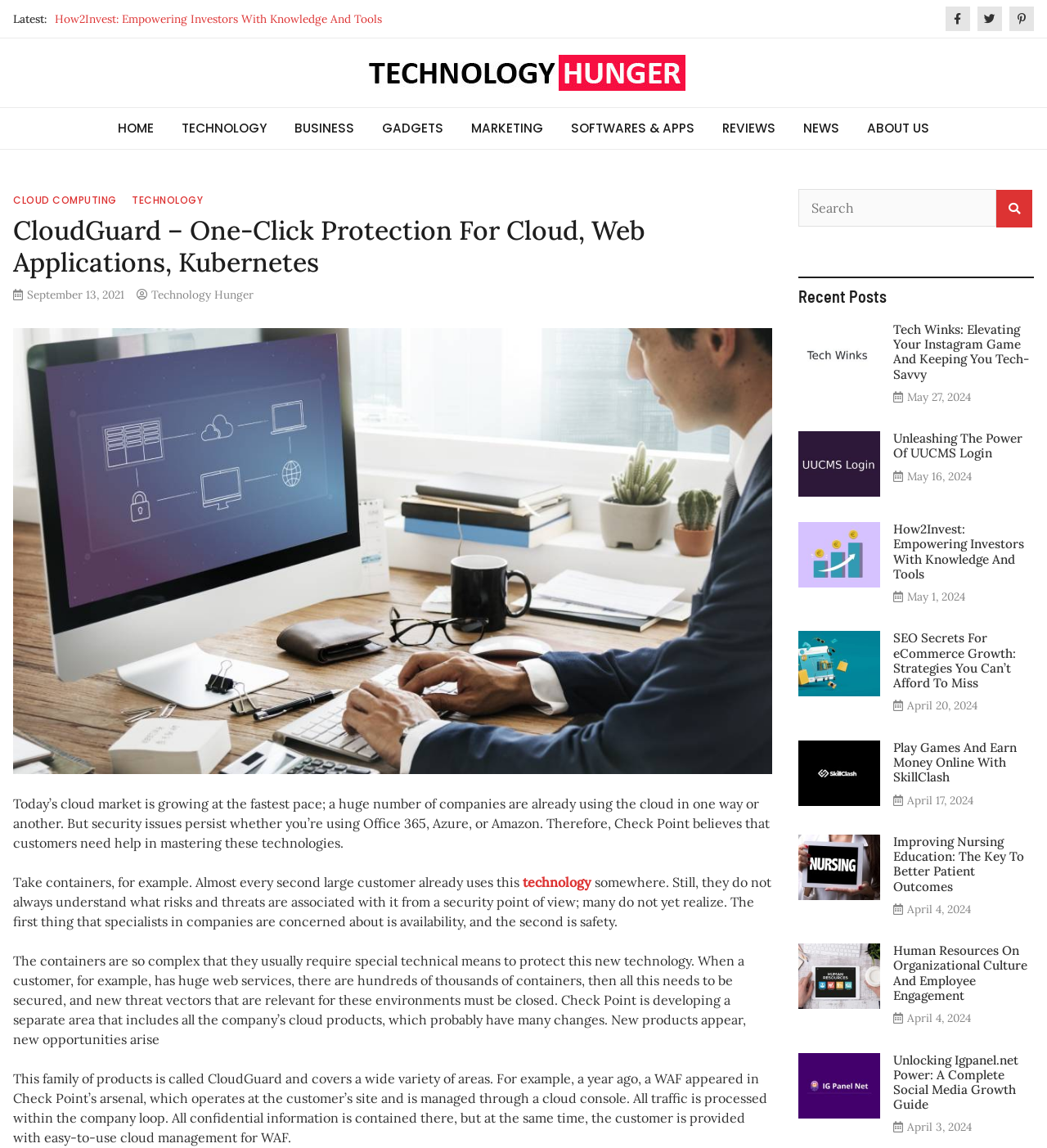Answer the question with a single word or phrase: 
What is the name of the website?

Technology Hunger